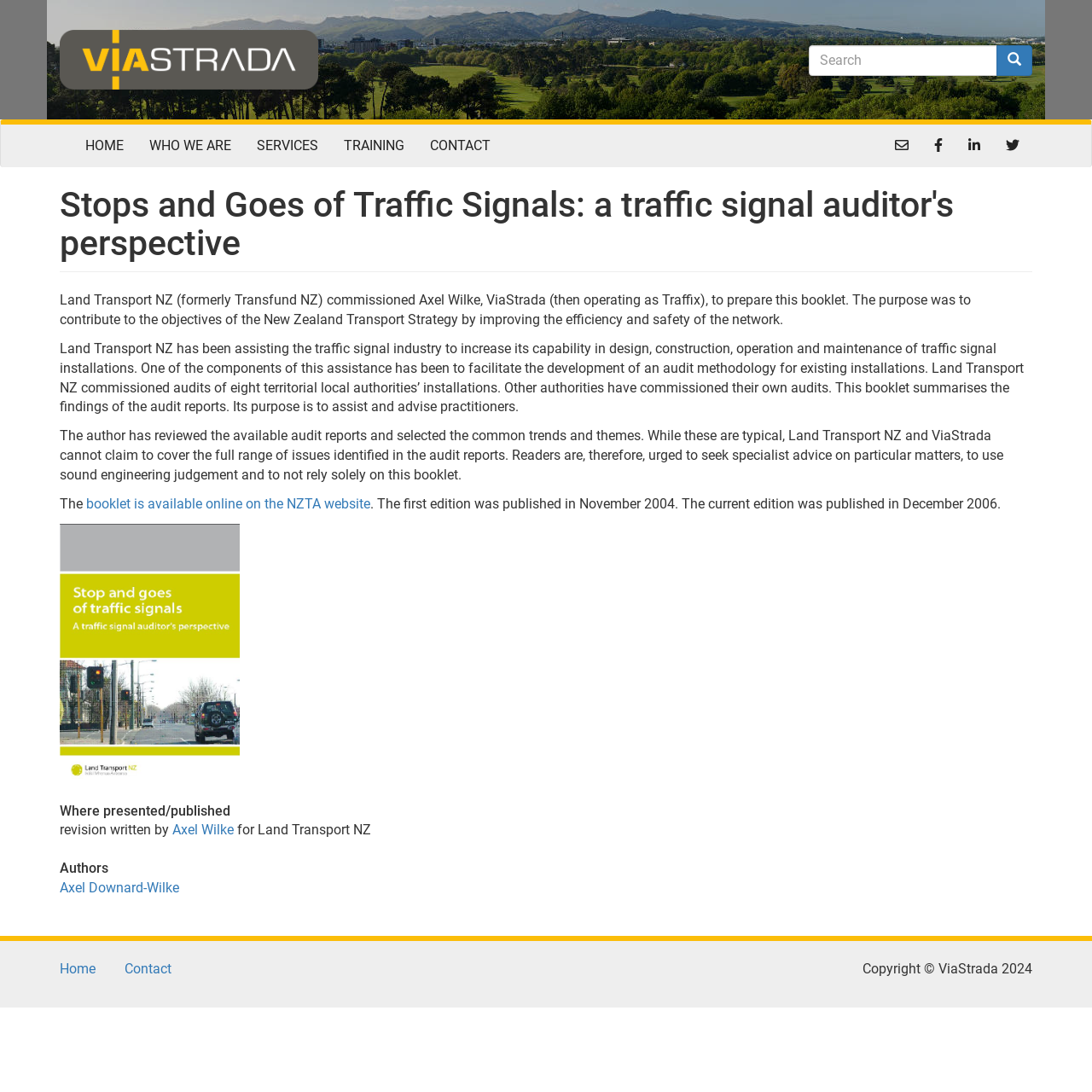With reference to the image, please provide a detailed answer to the following question: What is the purpose of the booklet?

I found the answer by reading the second paragraph of the article, which states 'The purpose was to contribute to the objectives of the New Zealand Transport Strategy by improving the efficiency and safety of the network.' and 'Its purpose is to assist and advise practitioners.'